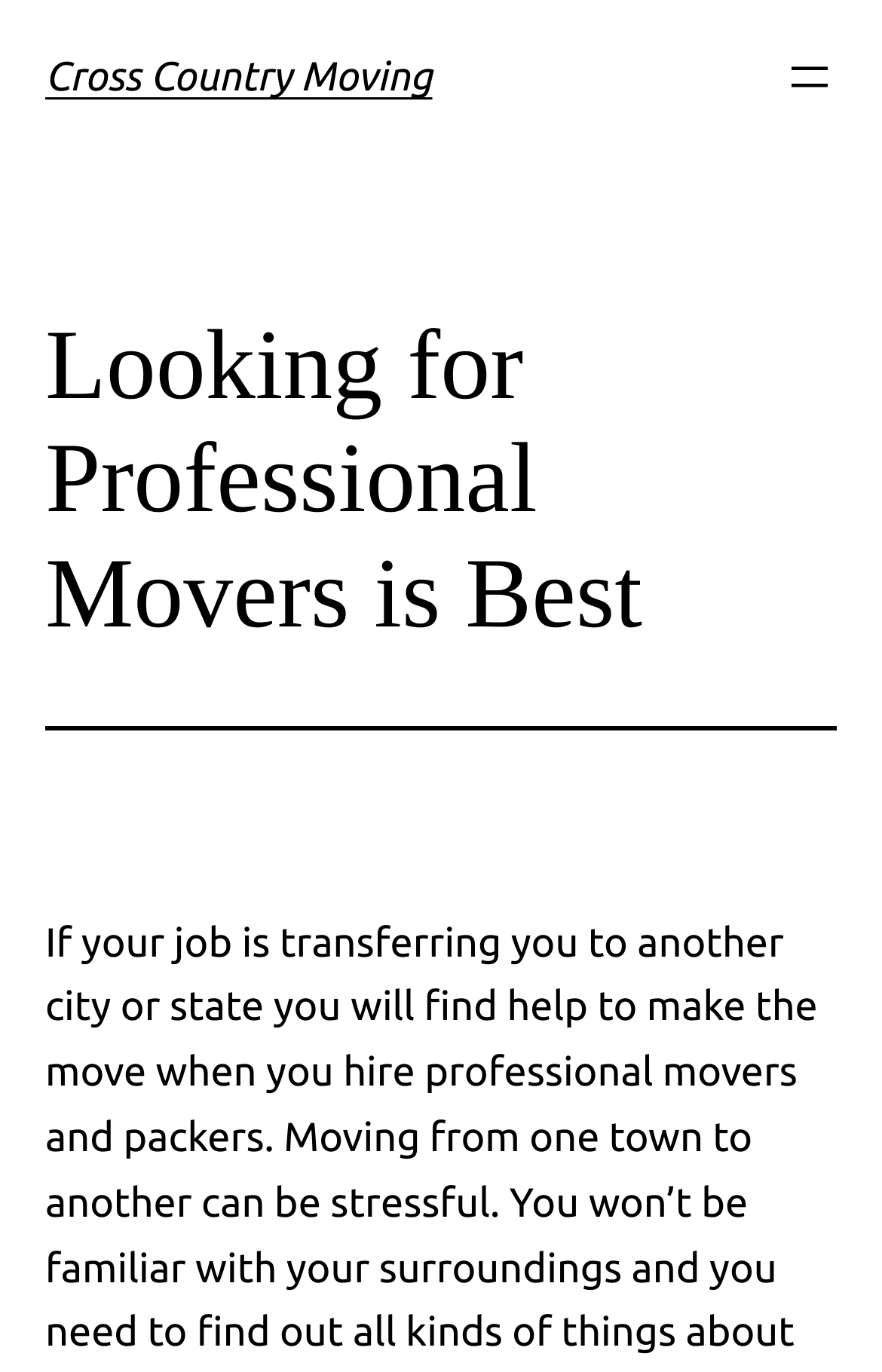Highlight the bounding box of the UI element that corresponds to this description: "Cross Country Moving".

[0.051, 0.04, 0.49, 0.073]